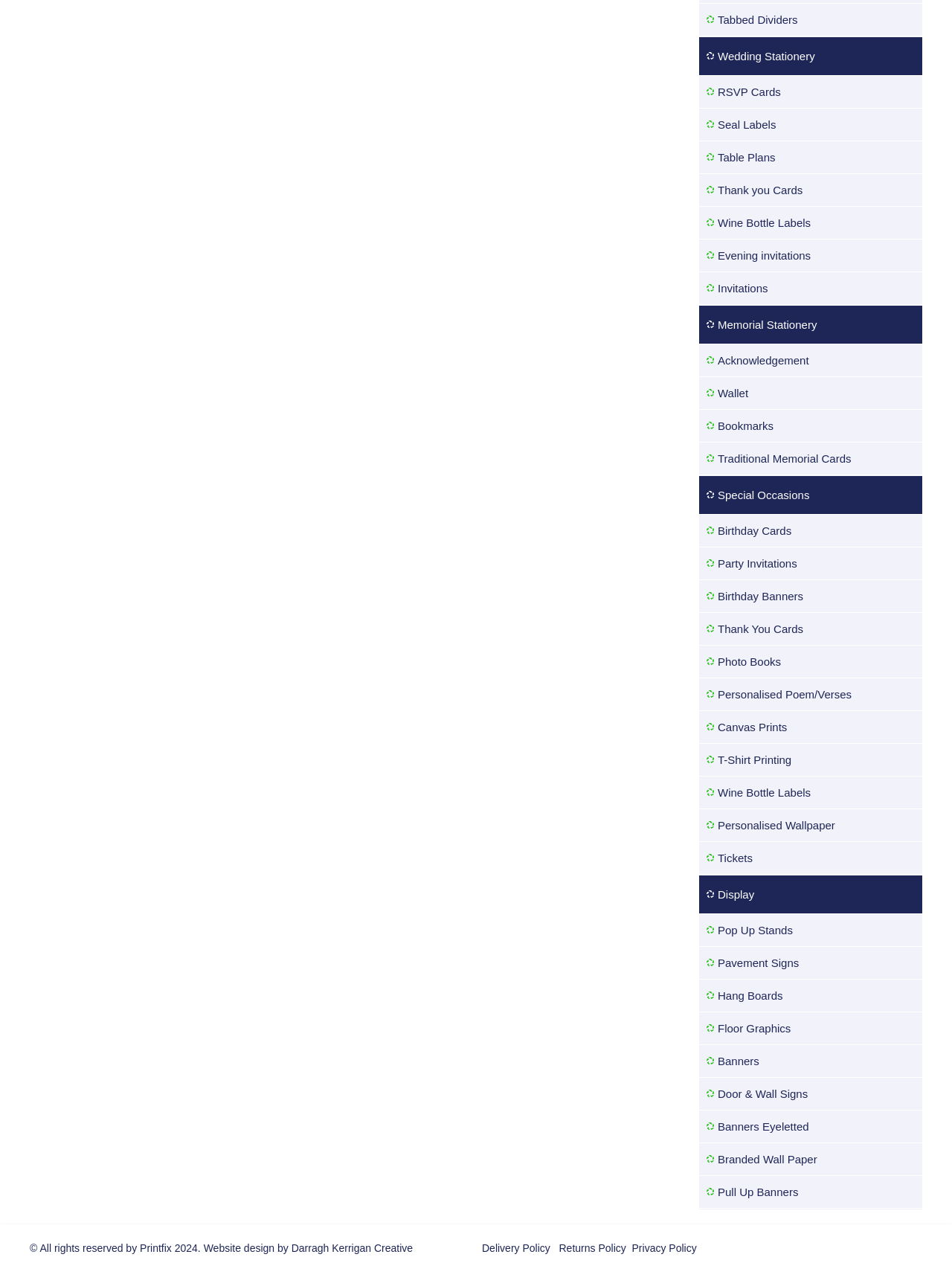Use one word or a short phrase to answer the question provided: 
What is the 'Canvas Prints' product used for?

Printing photos on canvas